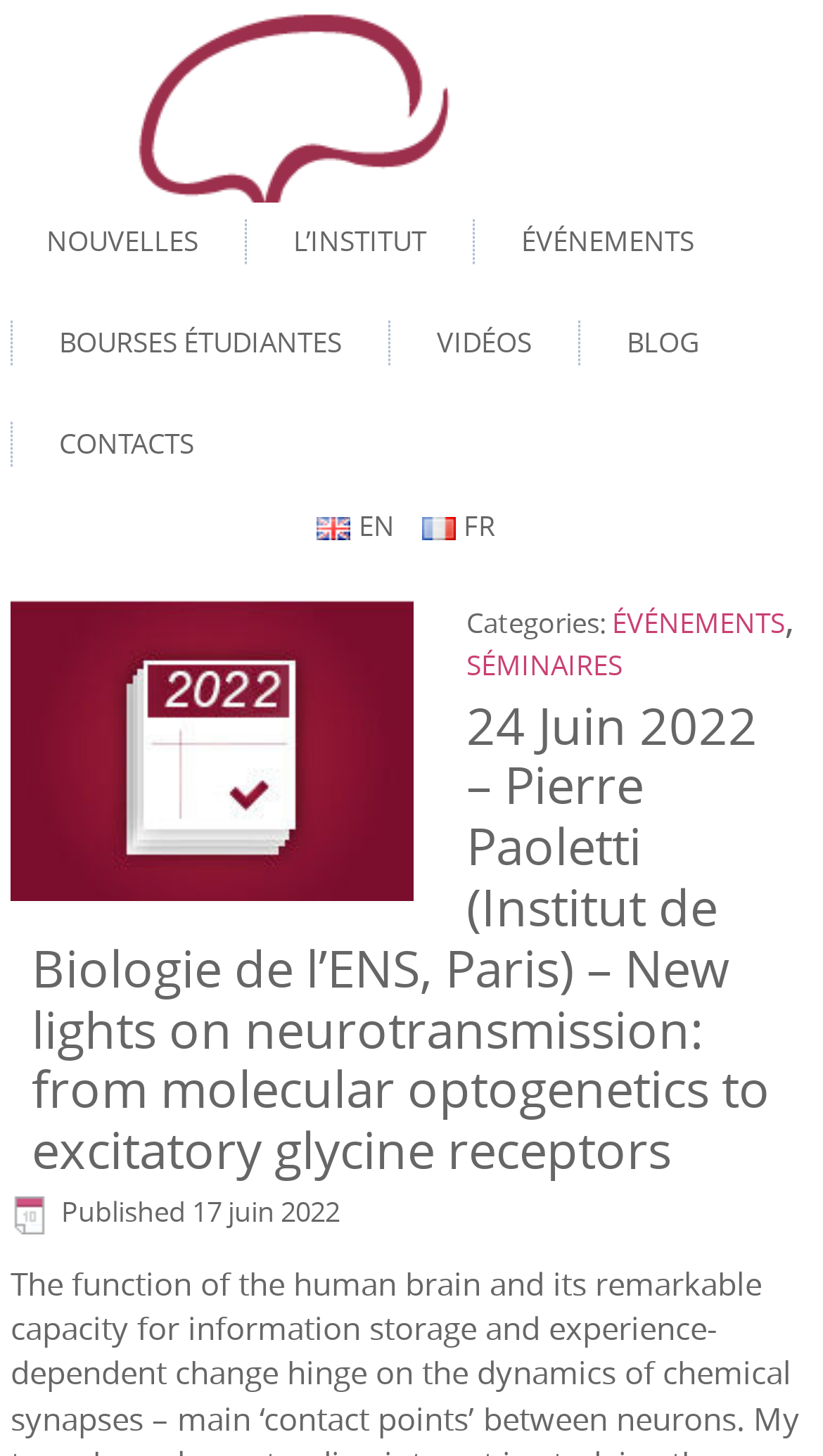Determine the bounding box coordinates for the area that needs to be clicked to fulfill this task: "Click on the 'NOUVELLES' link". The coordinates must be given as four float numbers between 0 and 1, i.e., [left, top, right, bottom].

[0.013, 0.139, 0.285, 0.197]